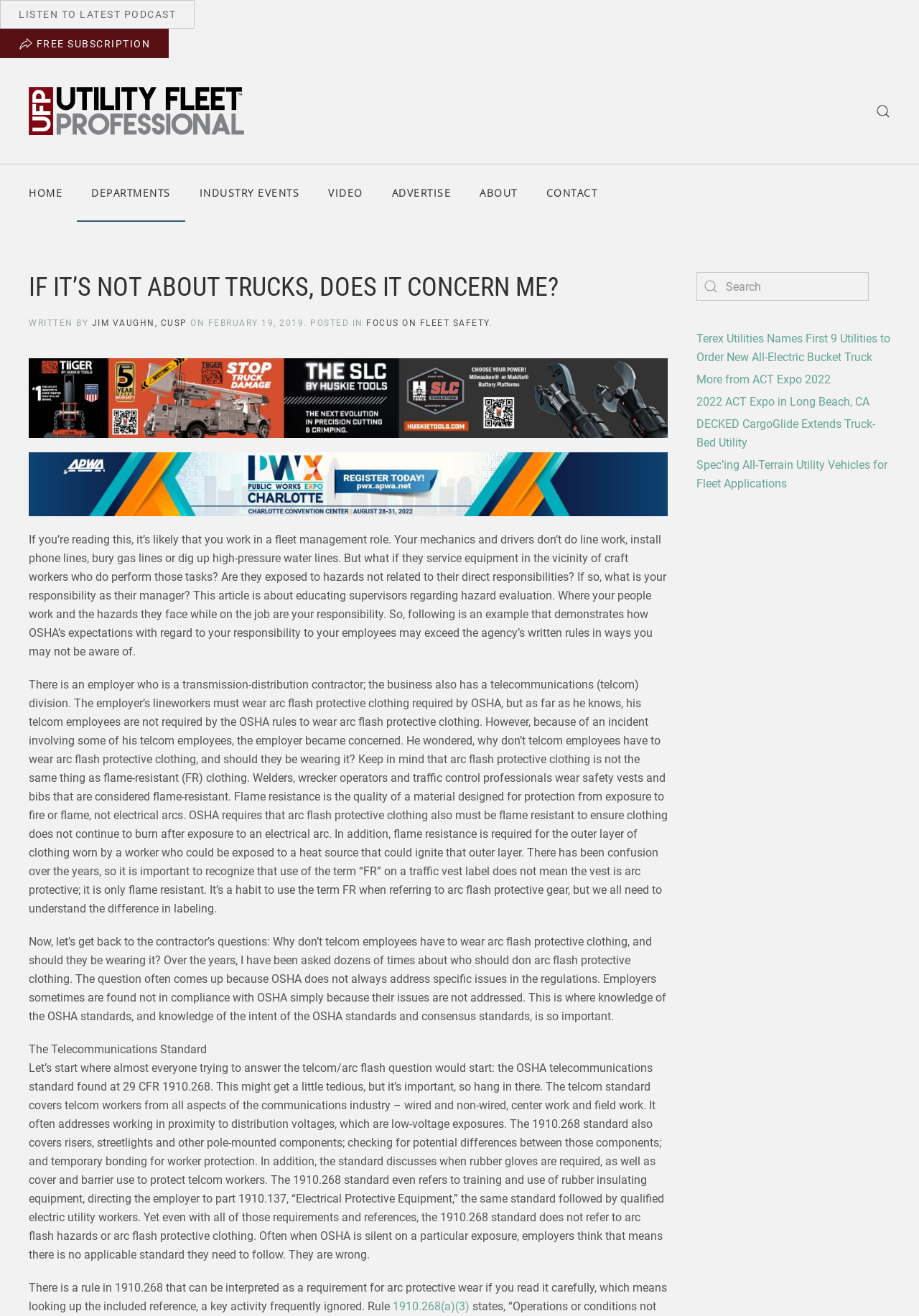Reply to the question with a brief word or phrase: What type of equipment is mentioned in the article?

Bucket truck